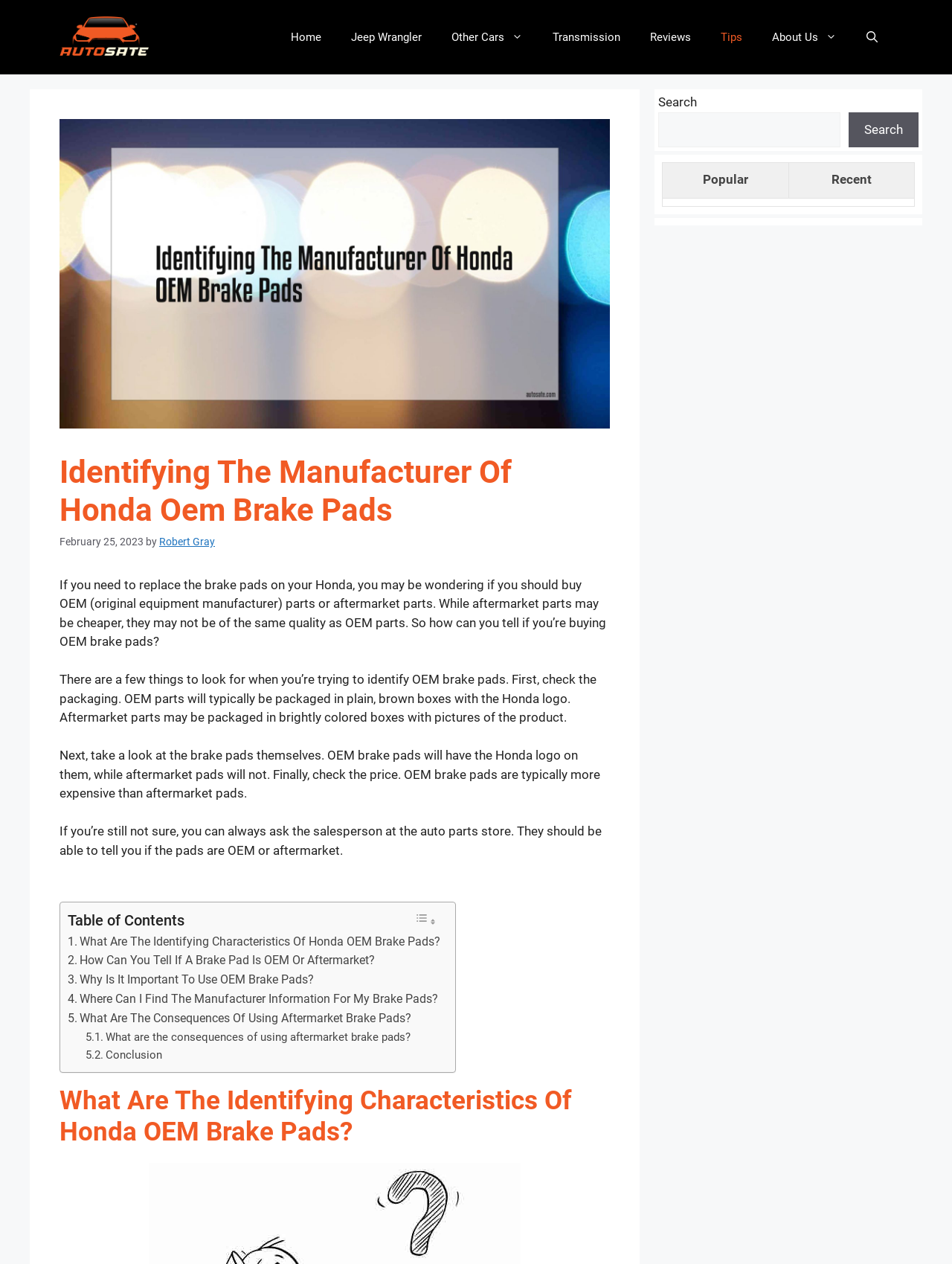Please find the main title text of this webpage.

Identifying The Manufacturer Of Honda Oem Brake Pads